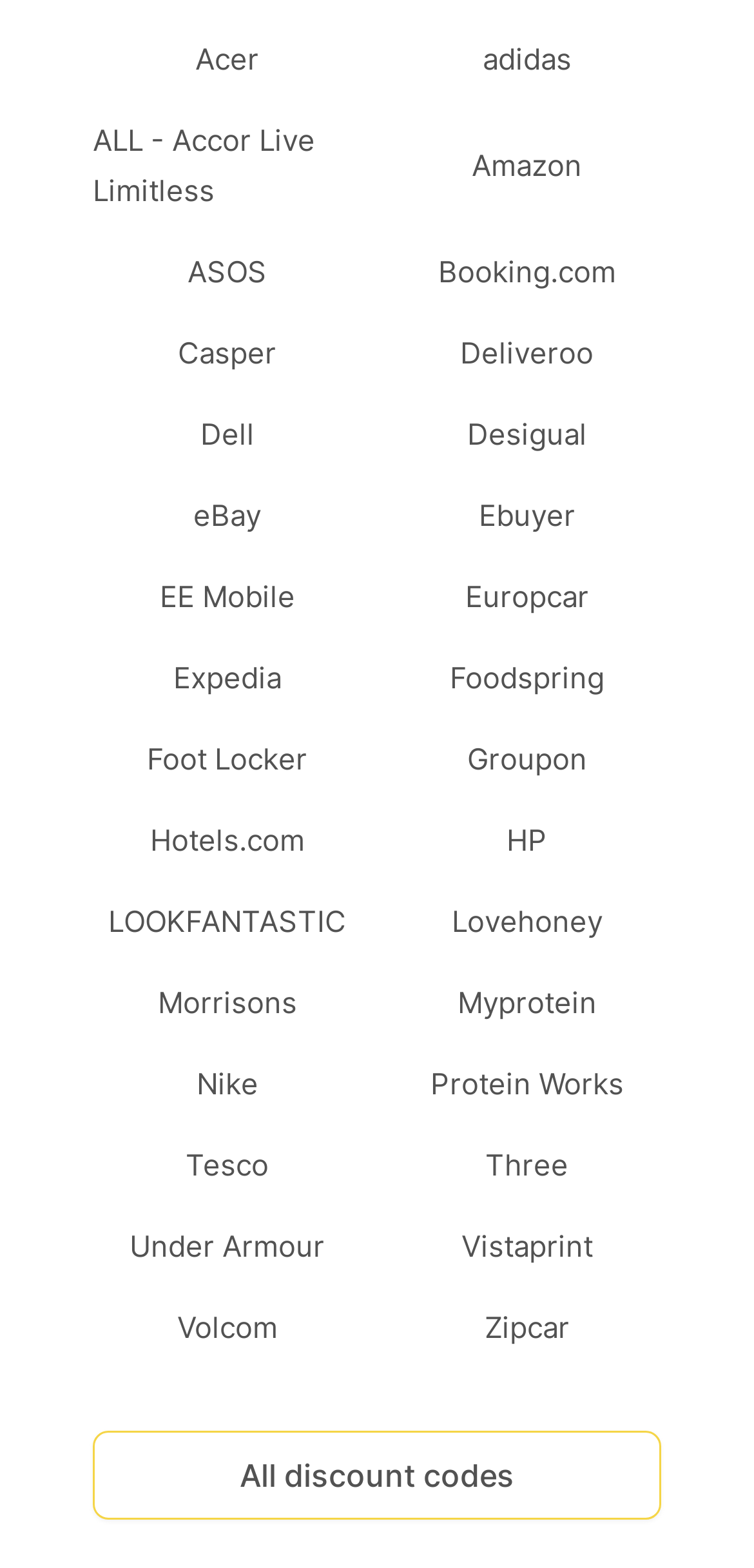Please specify the coordinates of the bounding box for the element that should be clicked to carry out this instruction: "Explore eBay". The coordinates must be four float numbers between 0 and 1, formatted as [left, top, right, bottom].

[0.123, 0.313, 0.479, 0.345]